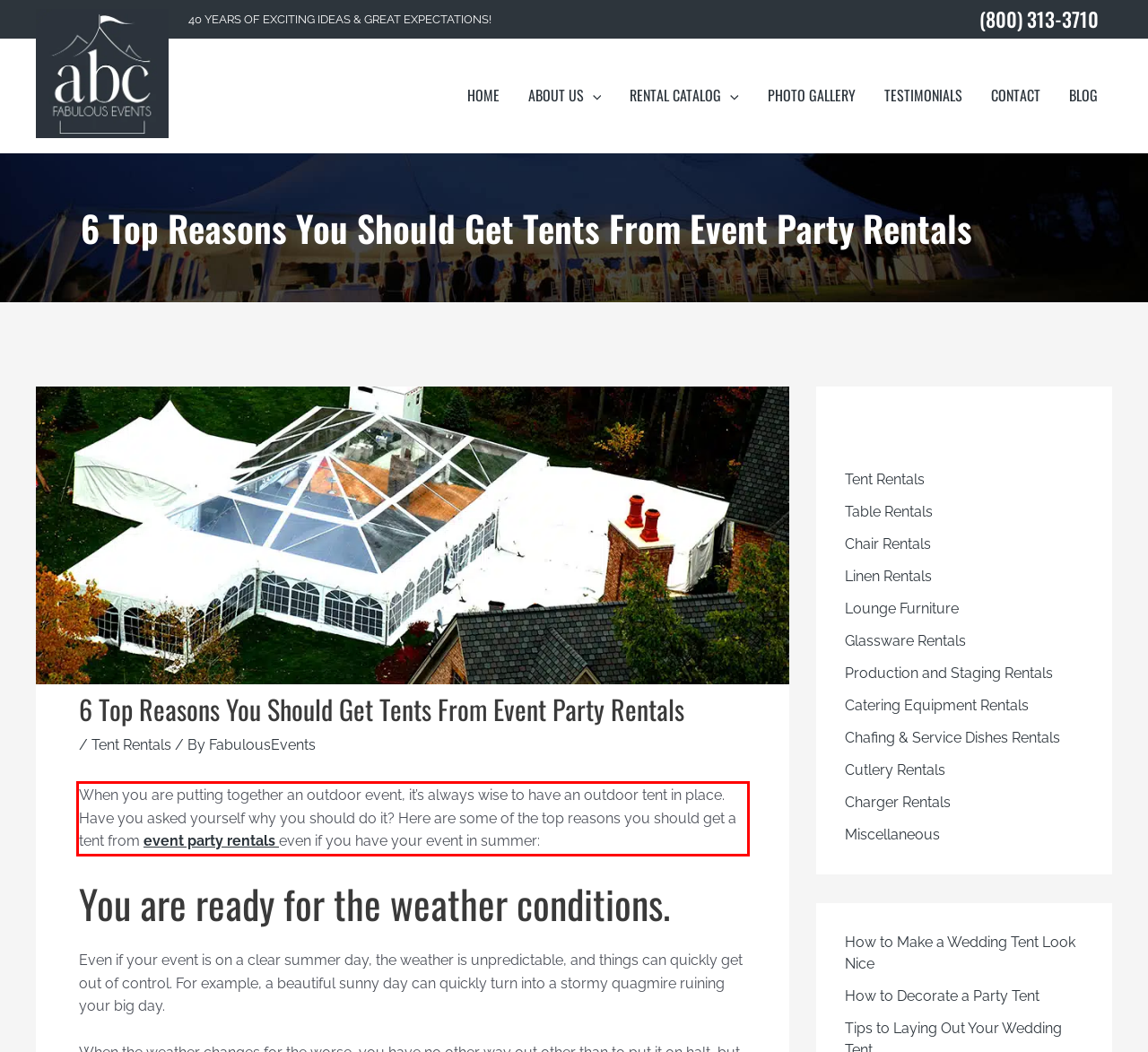You are given a screenshot showing a webpage with a red bounding box. Perform OCR to capture the text within the red bounding box.

When you are putting together an outdoor event, it’s always wise to have an outdoor tent in place. Have you asked yourself why you should do it? Here are some of the top reasons you should get a tent from event party rentals even if you have your event in summer: